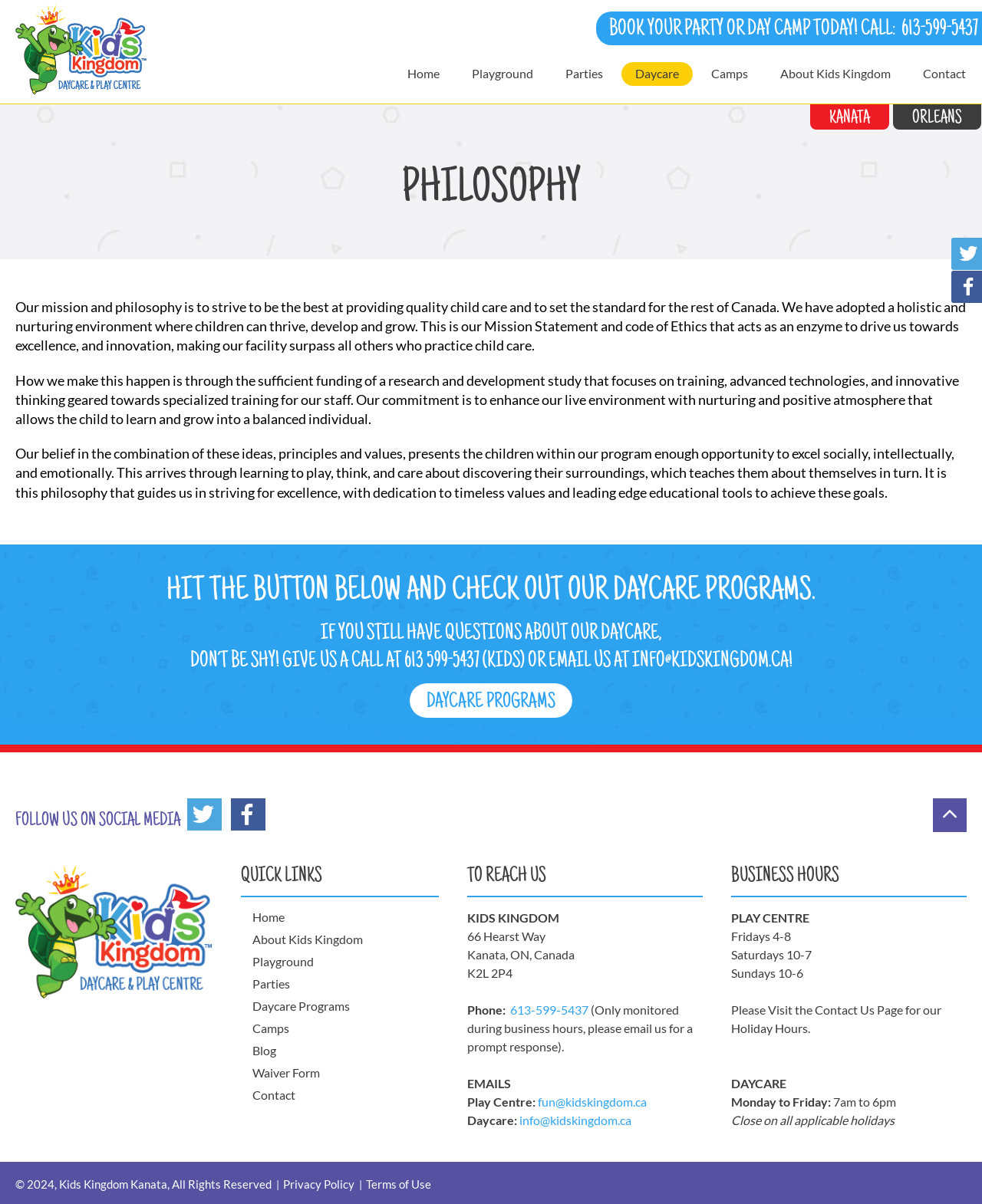Where is Kids Kingdom located?
Please provide a detailed answer to the question.

The location of Kids Kingdom is mentioned in the 'TO REACH US' section of the webpage, which states that the address is 66 Hearst Way, Kanata, ON, Canada.